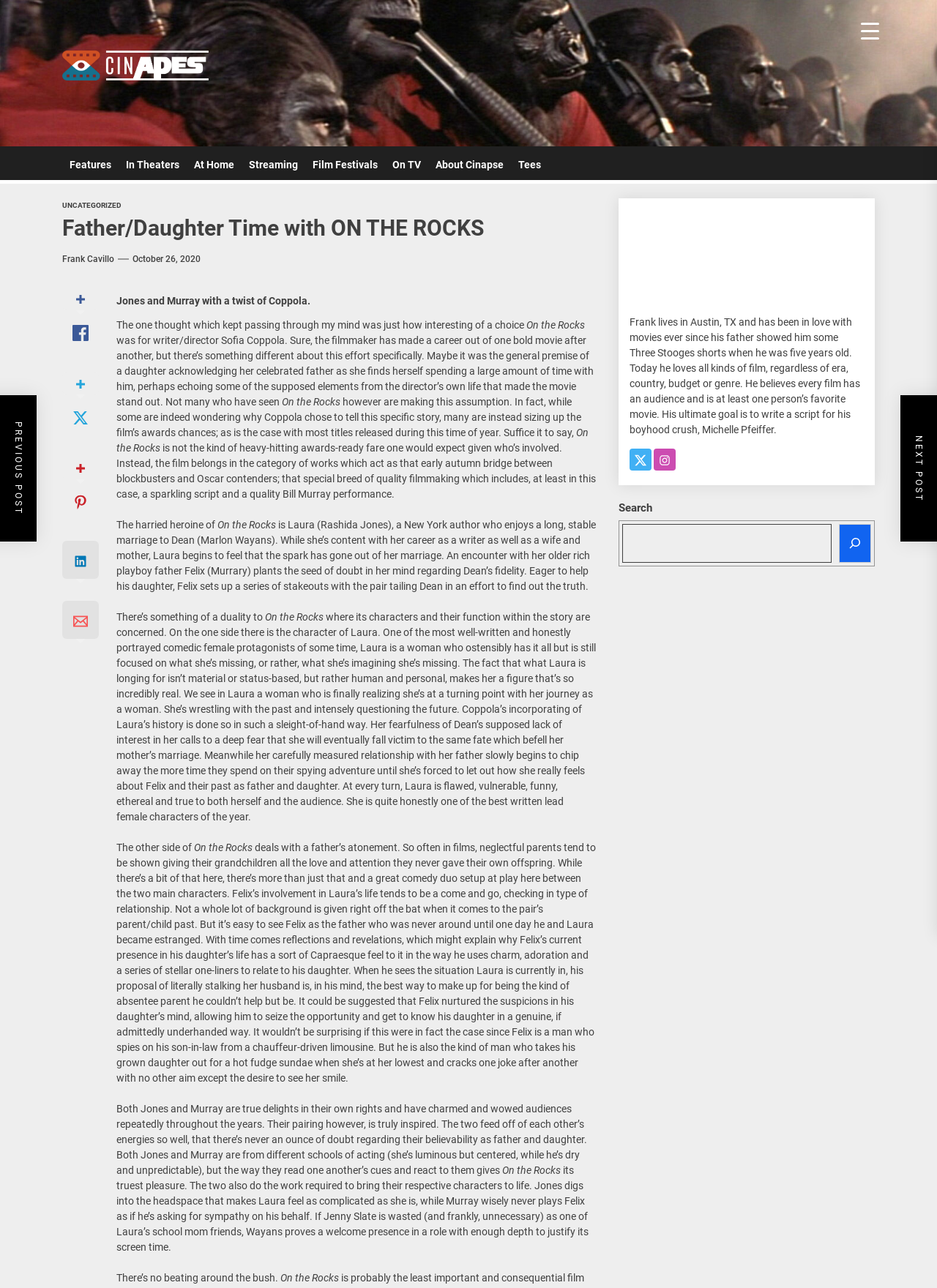Given the element description: "parent_node: Cinapse", predict the bounding box coordinates of this UI element. The coordinates must be four float numbers between 0 and 1, given as [left, top, right, bottom].

[0.066, 0.039, 0.223, 0.075]